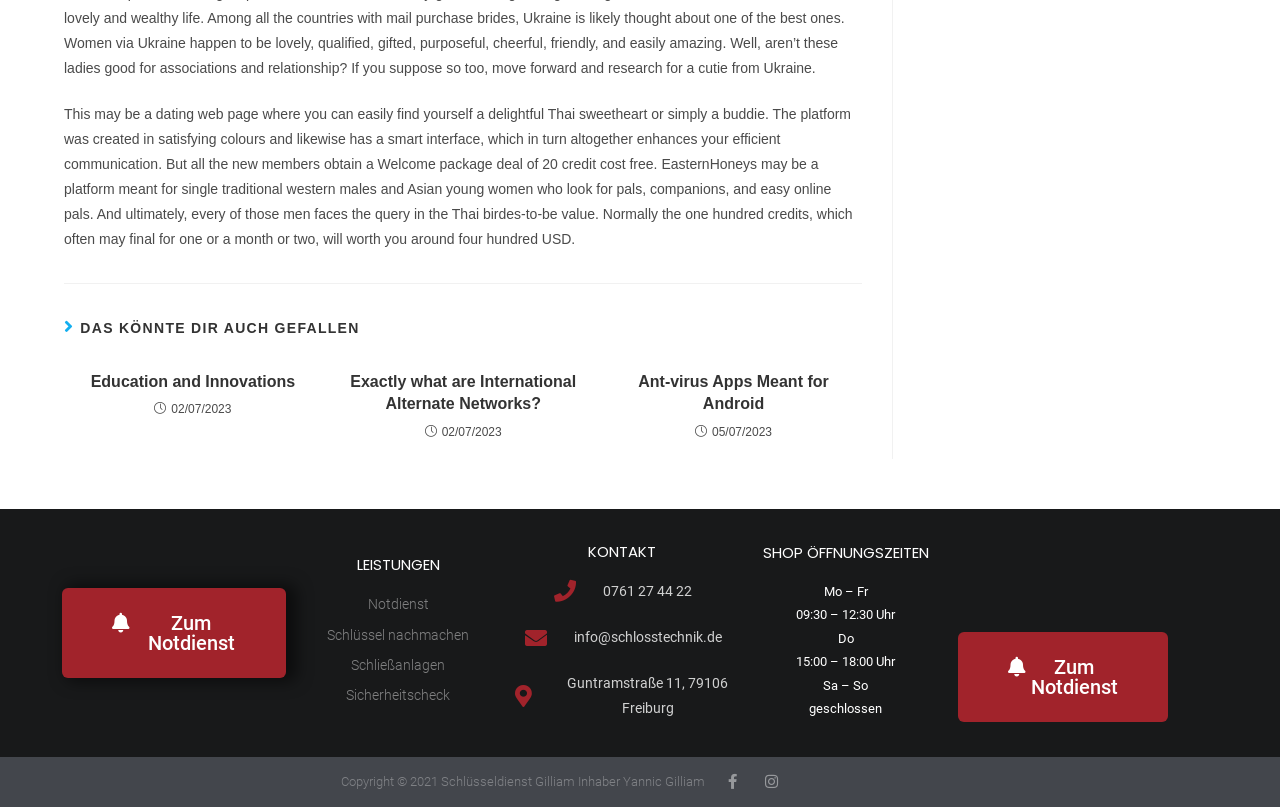Determine the bounding box coordinates of the element's region needed to click to follow the instruction: "Click on 'Zum Notdienst'". Provide these coordinates as four float numbers between 0 and 1, formatted as [left, top, right, bottom].

[0.049, 0.728, 0.224, 0.84]